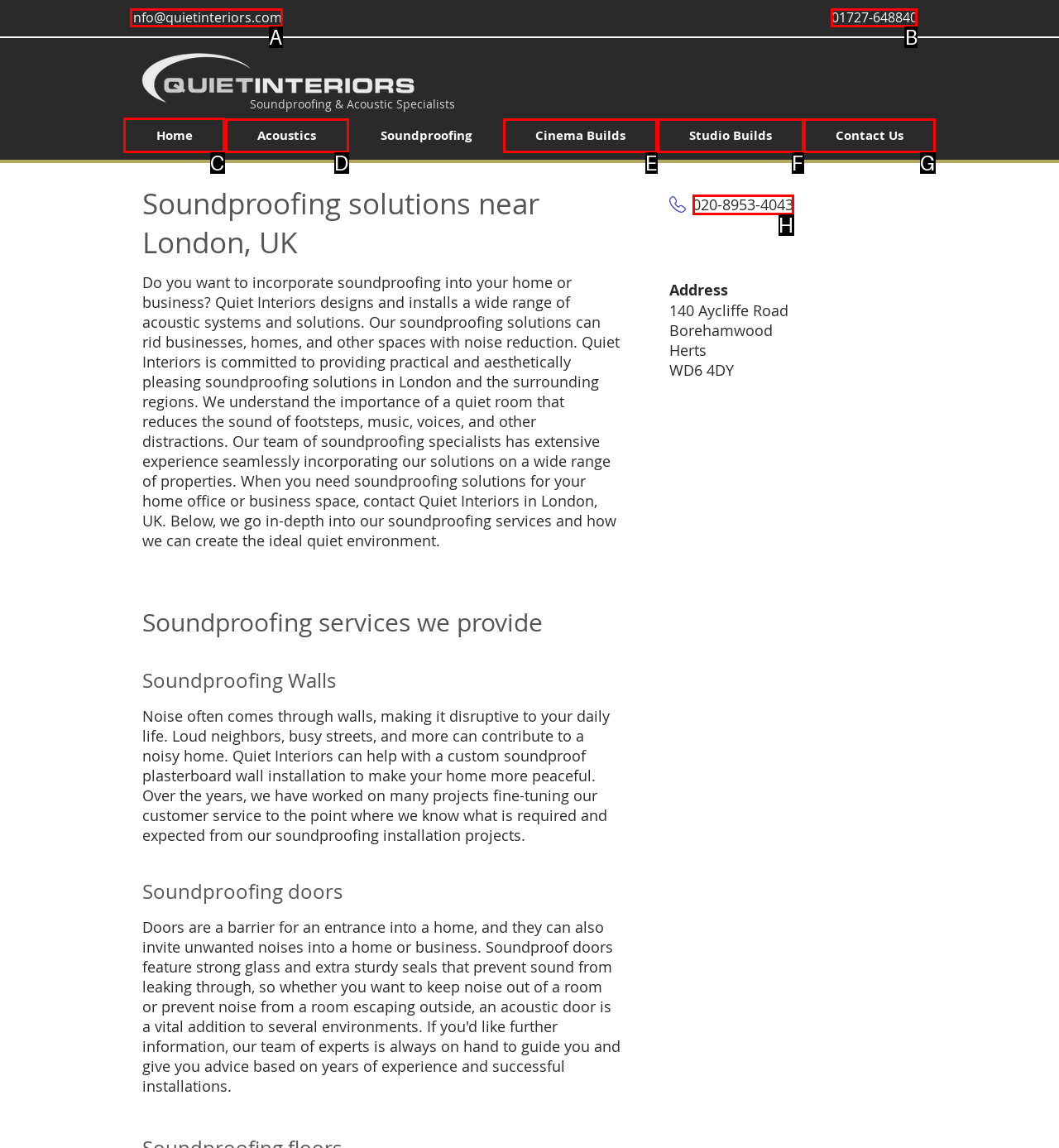Point out the letter of the HTML element you should click on to execute the task: Click the 'Home' link
Reply with the letter from the given options.

C